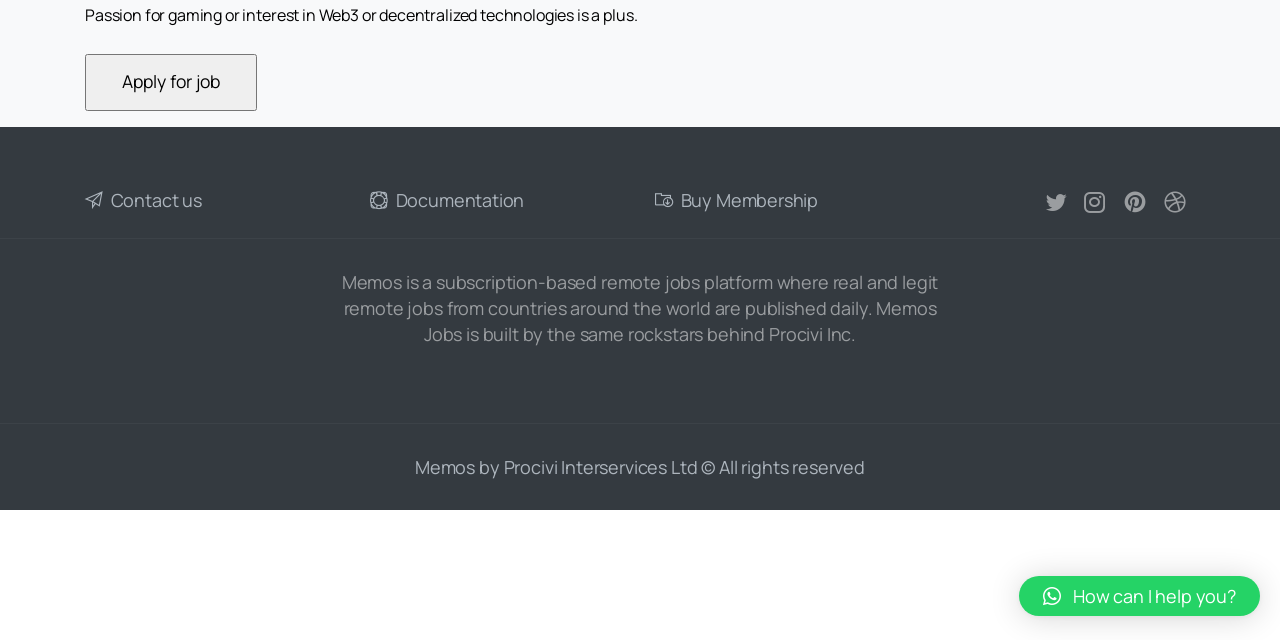Find and provide the bounding box coordinates for the UI element described with: "Documentation".

[0.289, 0.292, 0.41, 0.336]